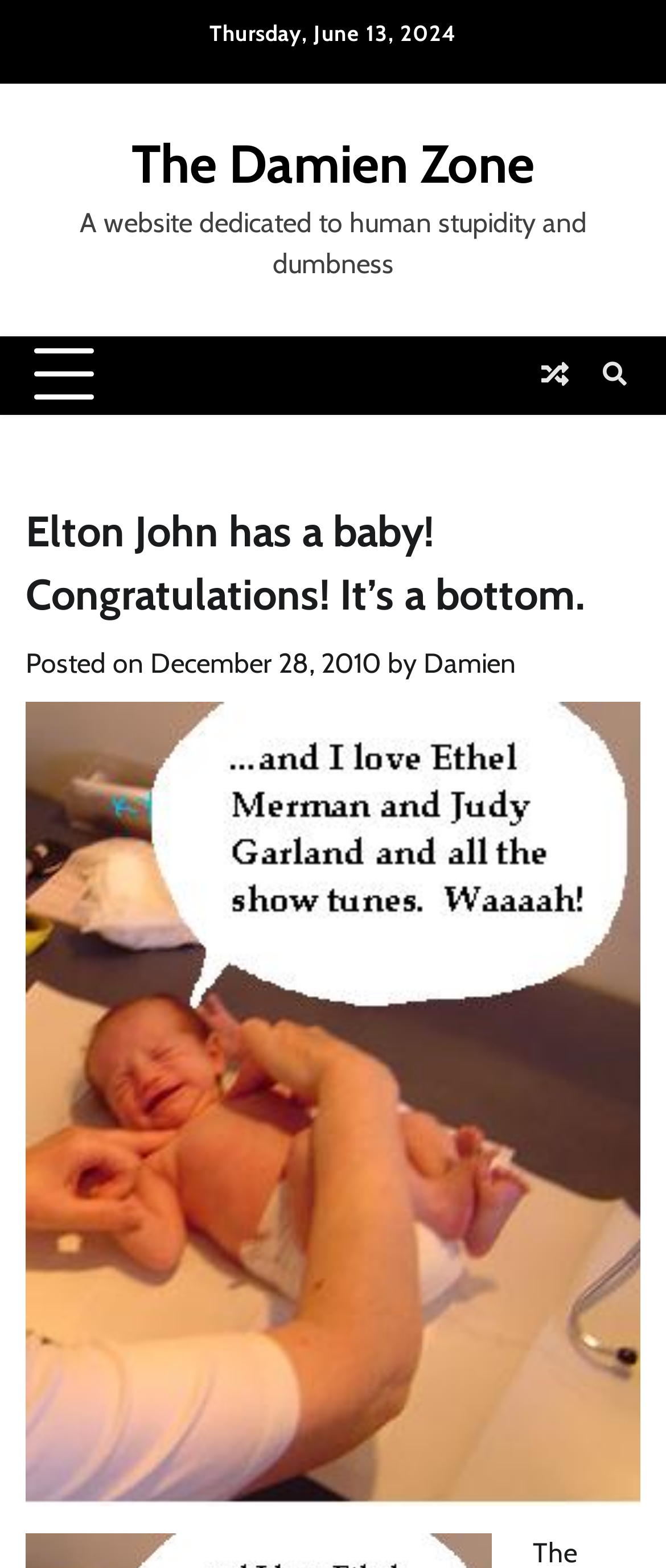Bounding box coordinates are specified in the format (top-left x, top-left y, bottom-right x, bottom-right y). All values are floating point numbers bounded between 0 and 1. Please provide the bounding box coordinate of the region this sentence describes: alt="アフリカビジネス振興サポートネットワーク(AB NET)は、日本とアフリカの間のビジネス振興を通じて、TICAD Vの主要テーマであるアフリカにおける民間主導の成長に貢献するために、官民連携により設立された情報ポータルサイトです。"

None